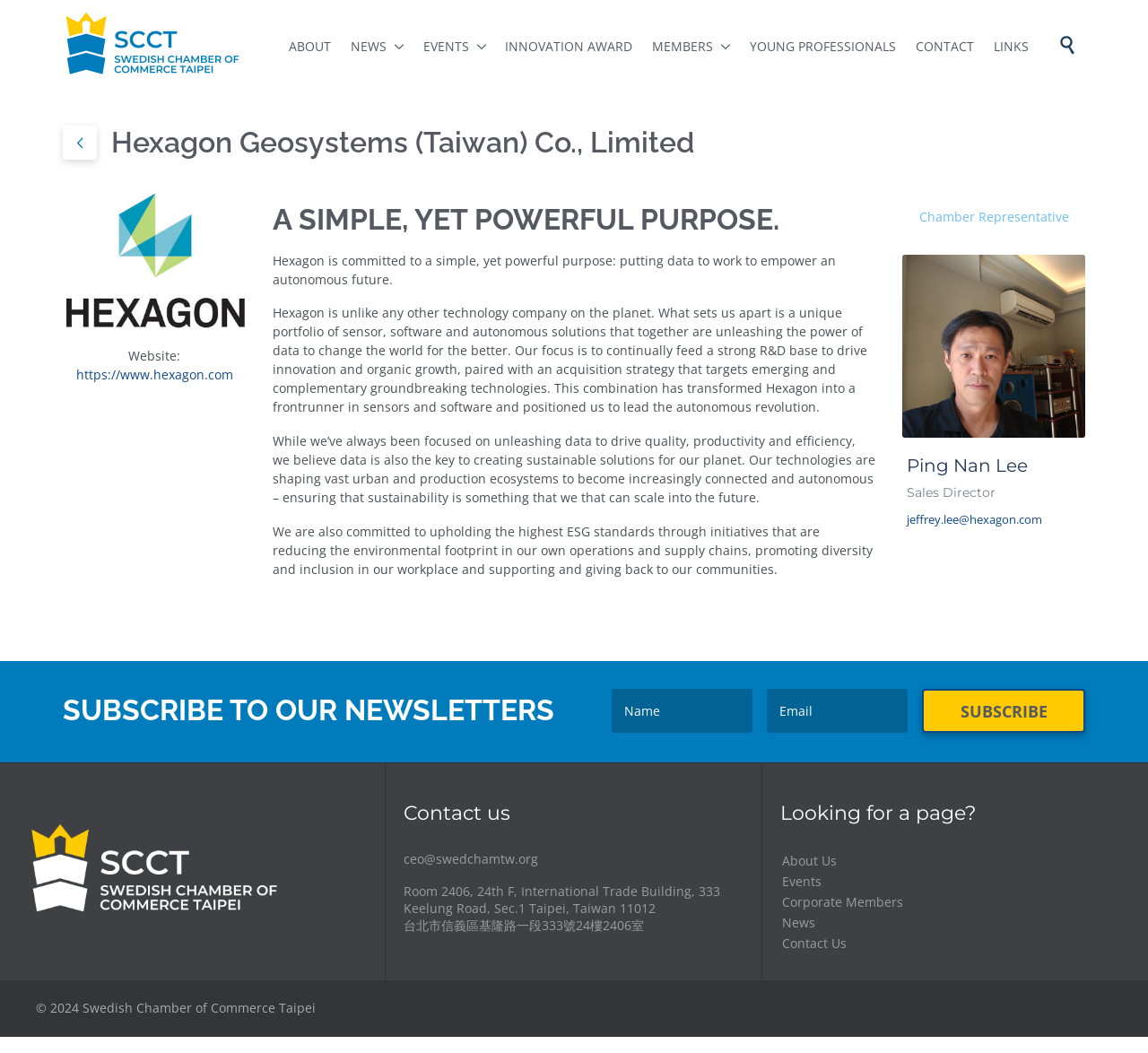Locate the UI element described as follows: "NEWS". Return the bounding box coordinates as four float numbers between 0 and 1 in the order [left, top, right, bottom].

[0.299, 0.034, 0.358, 0.056]